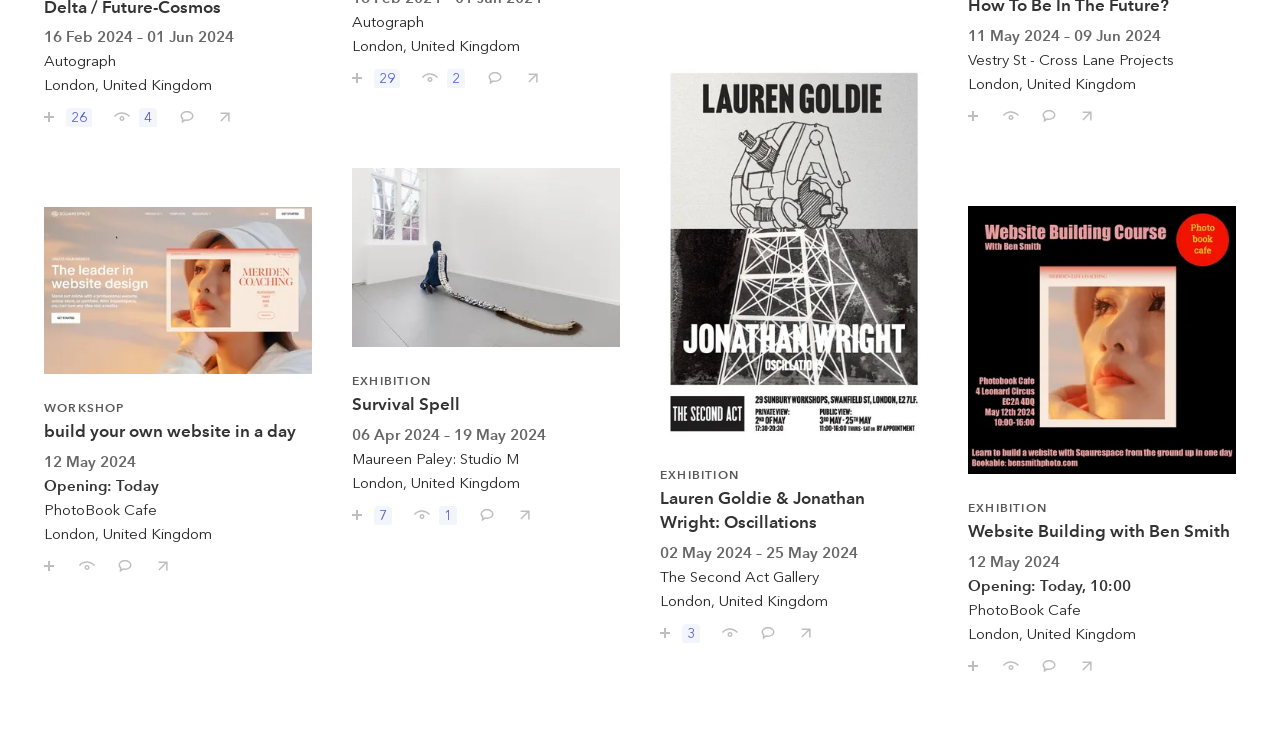Kindly provide the bounding box coordinates of the section you need to click on to fulfill the given instruction: "Save Survival Spell".

[0.263, 0.657, 0.314, 0.697]